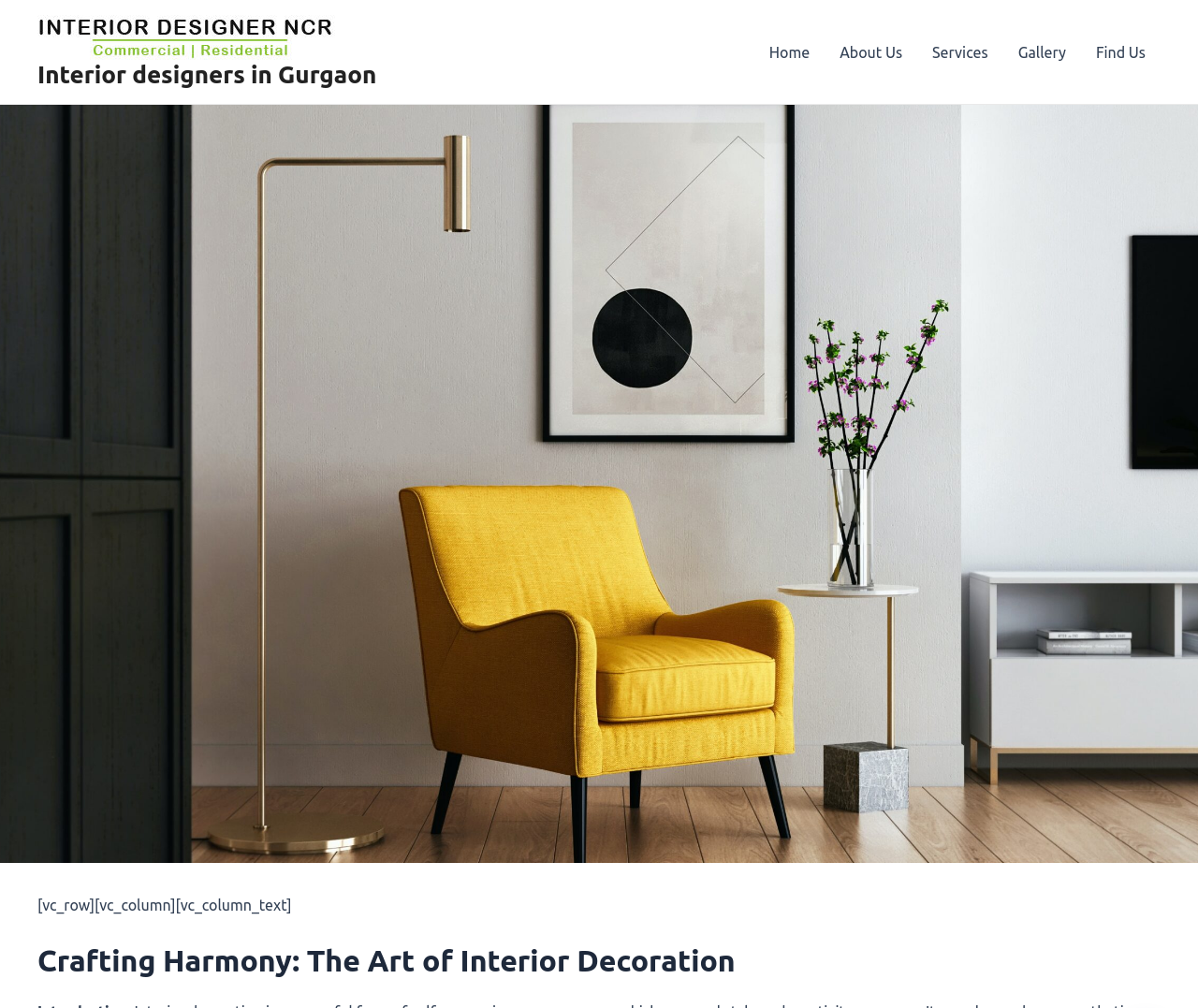Please find and report the bounding box coordinates of the element to click in order to perform the following action: "Read about Crafting Harmony". The coordinates should be expressed as four float numbers between 0 and 1, in the format [left, top, right, bottom].

[0.031, 0.934, 0.969, 0.973]